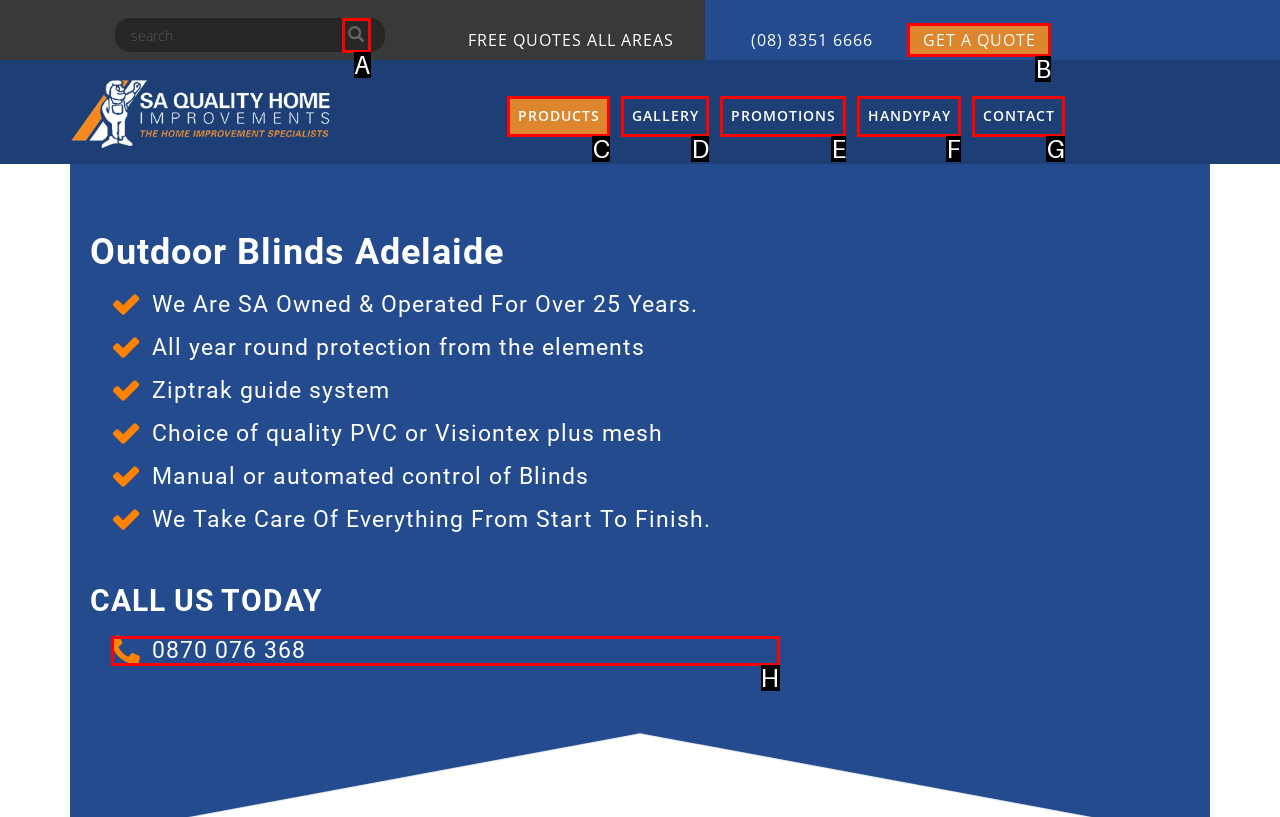Tell me which element should be clicked to achieve the following objective: Get a quote
Reply with the letter of the correct option from the displayed choices.

B